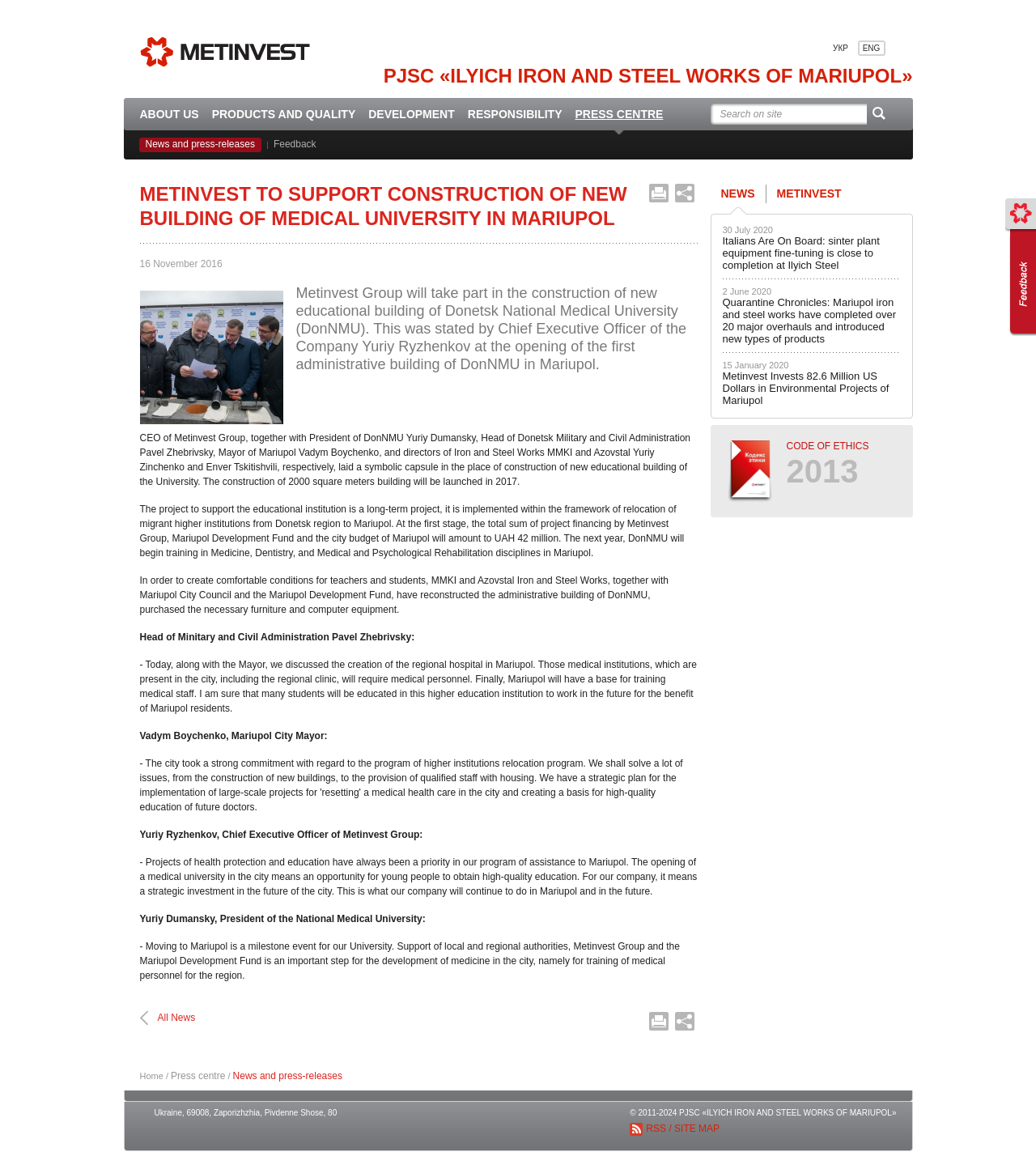Point out the bounding box coordinates of the section to click in order to follow this instruction: "Click on the 'SITE MAP' link".

[0.651, 0.975, 0.695, 0.985]